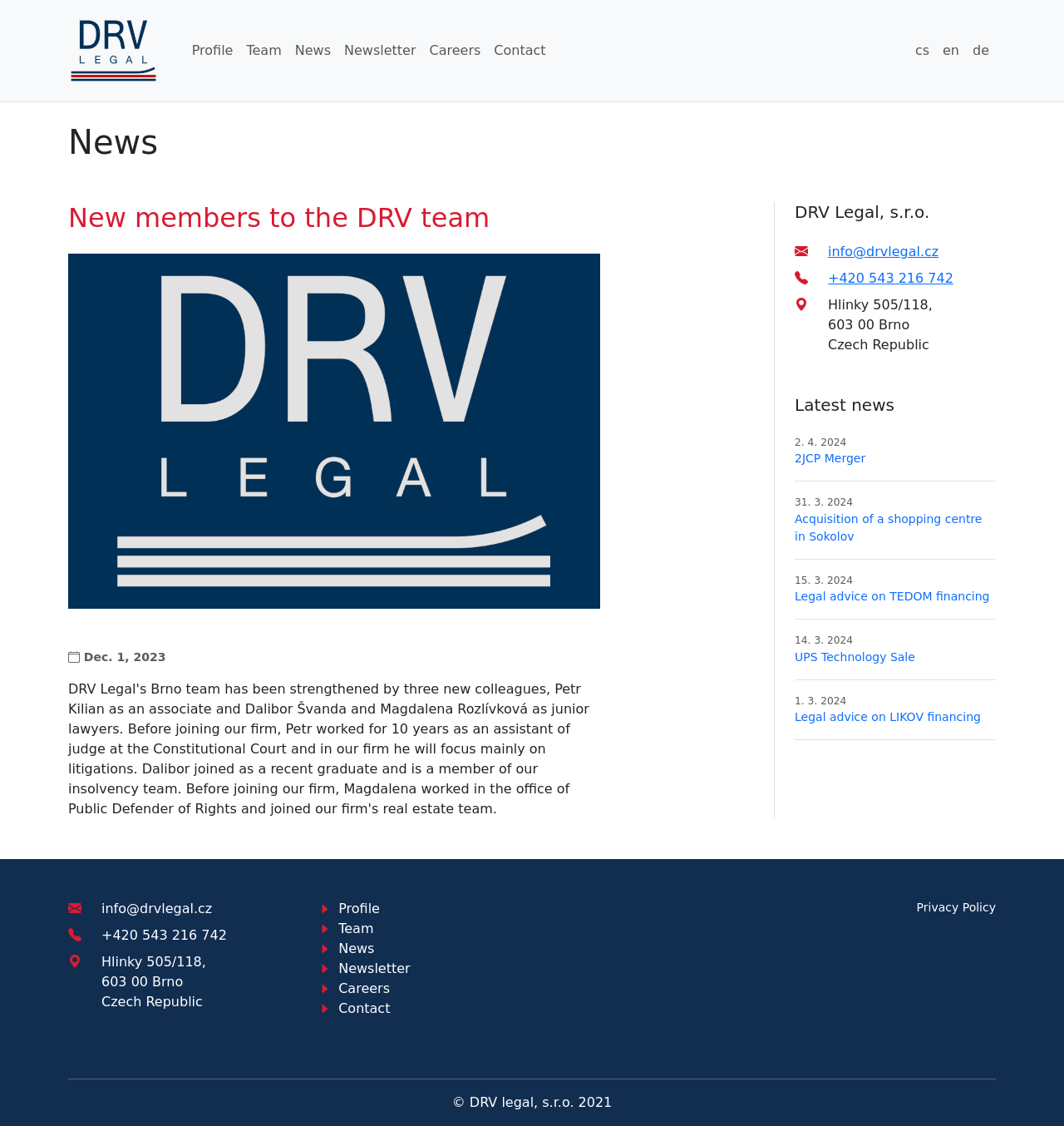What is the contact email address of the law firm?
Look at the webpage screenshot and answer the question with a detailed explanation.

The contact email address of the law firm can be found in the bottom-left corner of the webpage, where it is written as 'info@drvlegal.cz'.